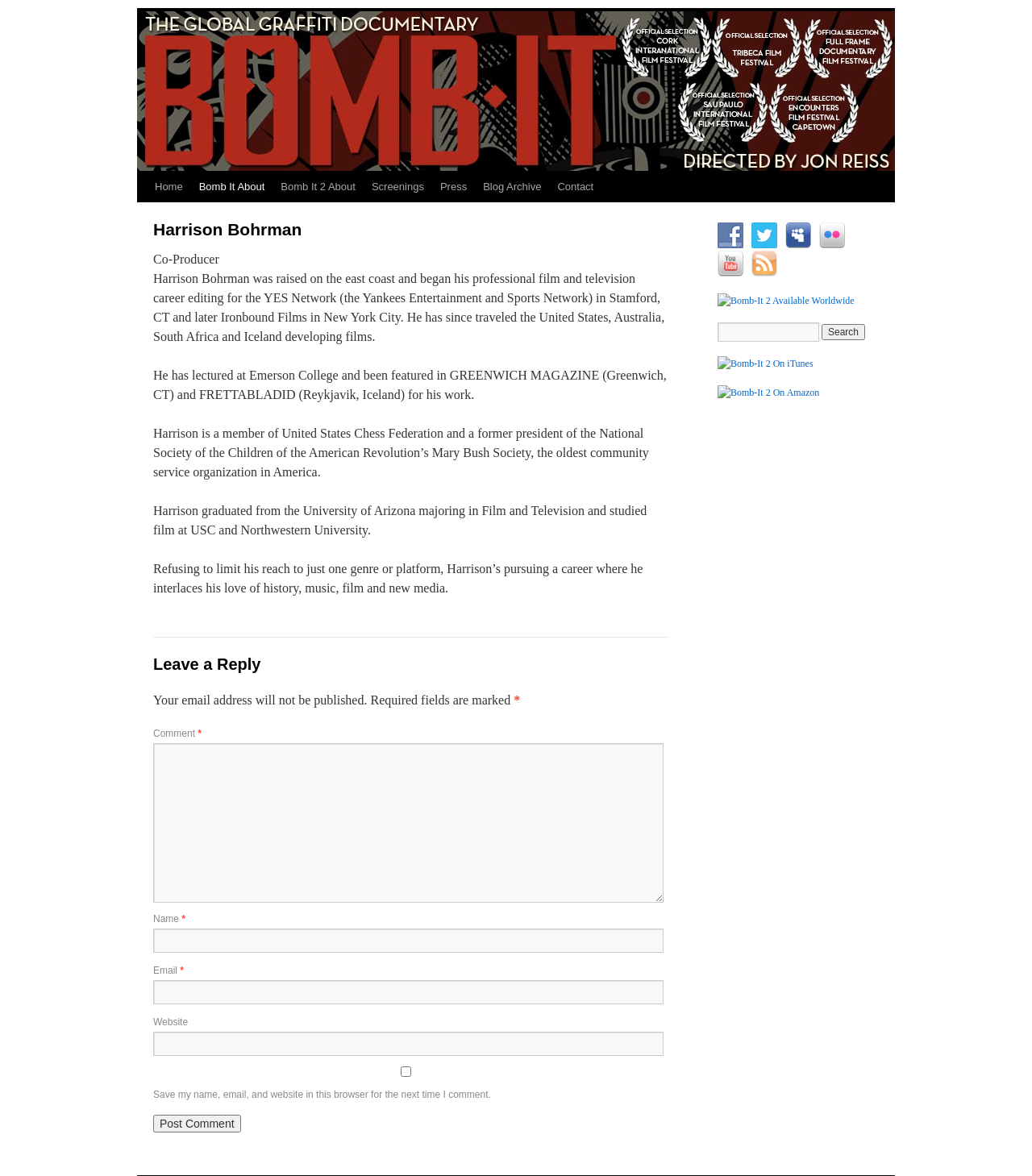Based on the element description parent_node: Website name="url", identify the bounding box coordinates for the UI element. The coordinates should be in the format (top-left x, top-left y, bottom-right x, bottom-right y) and within the 0 to 1 range.

[0.148, 0.878, 0.643, 0.898]